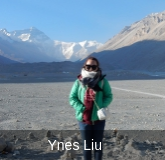What is the color of the sky?
Your answer should be a single word or phrase derived from the screenshot.

Blue